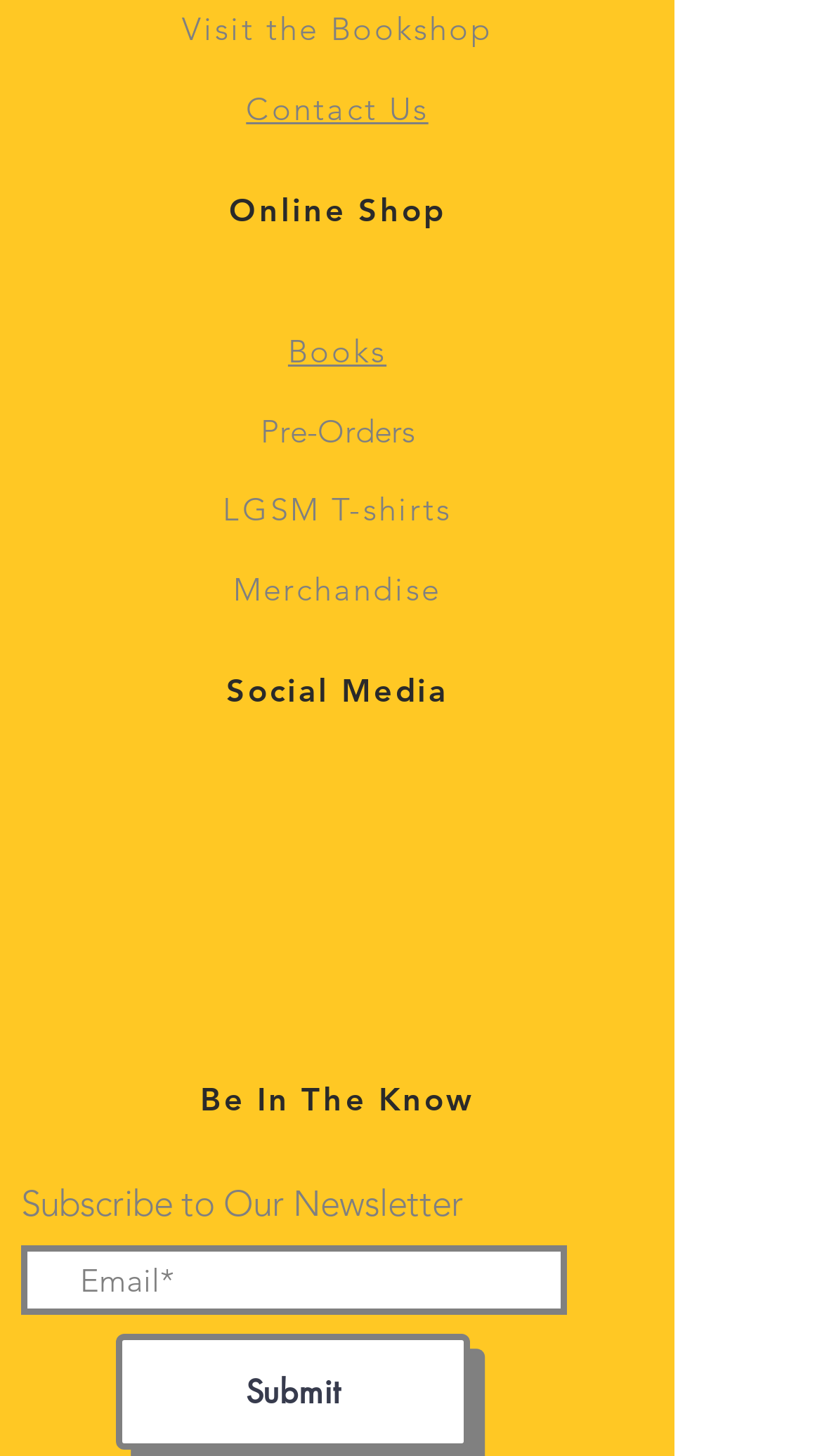Locate the UI element described by aria-label="X" in the provided webpage screenshot. Return the bounding box coordinates in the format (top-left x, top-left y, bottom-right x, bottom-right y), ensuring all values are between 0 and 1.

[0.364, 0.589, 0.454, 0.64]